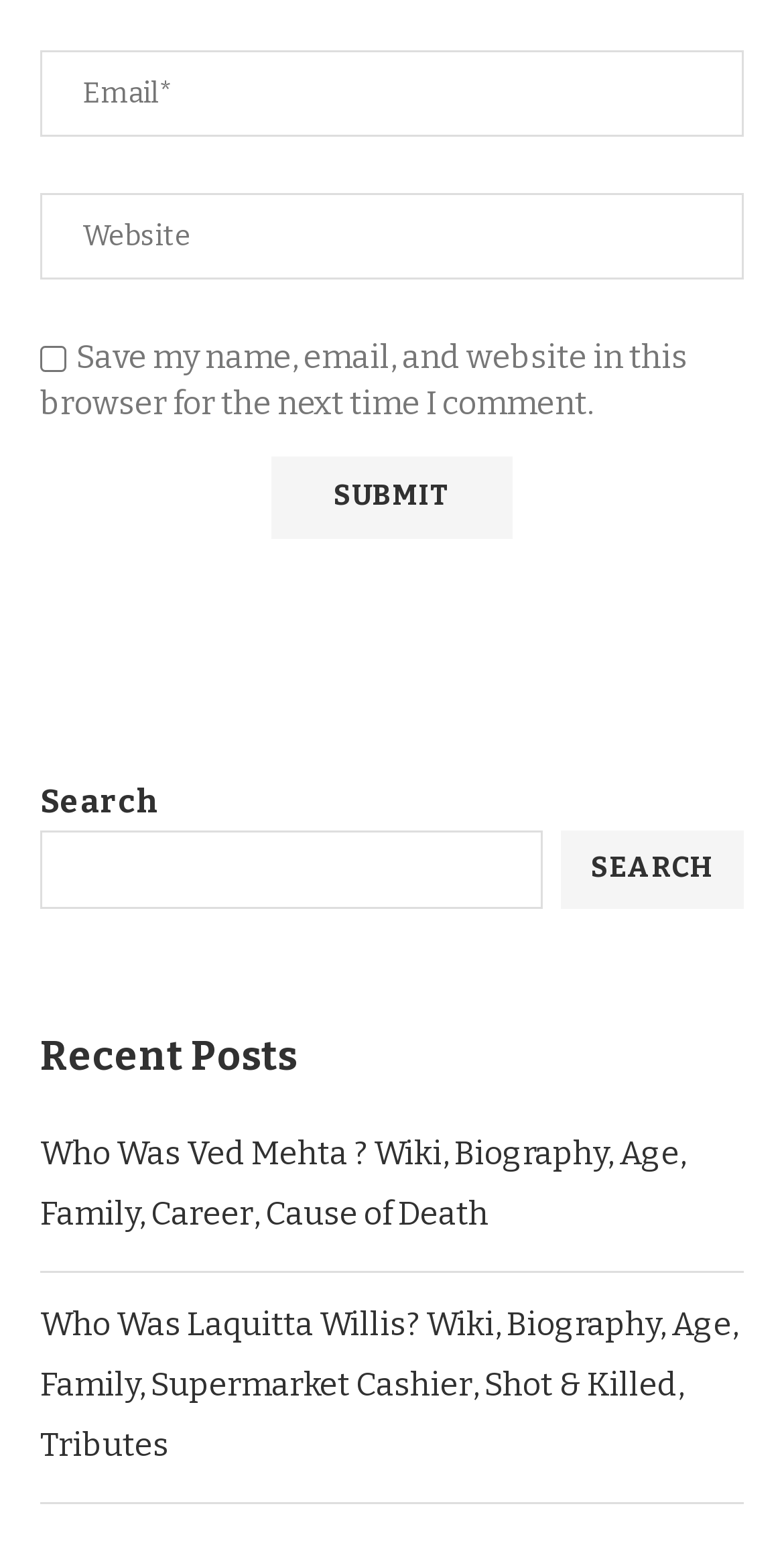Show the bounding box coordinates for the element that needs to be clicked to execute the following instruction: "Submit". Provide the coordinates in the form of four float numbers between 0 and 1, i.e., [left, top, right, bottom].

[0.346, 0.296, 0.654, 0.35]